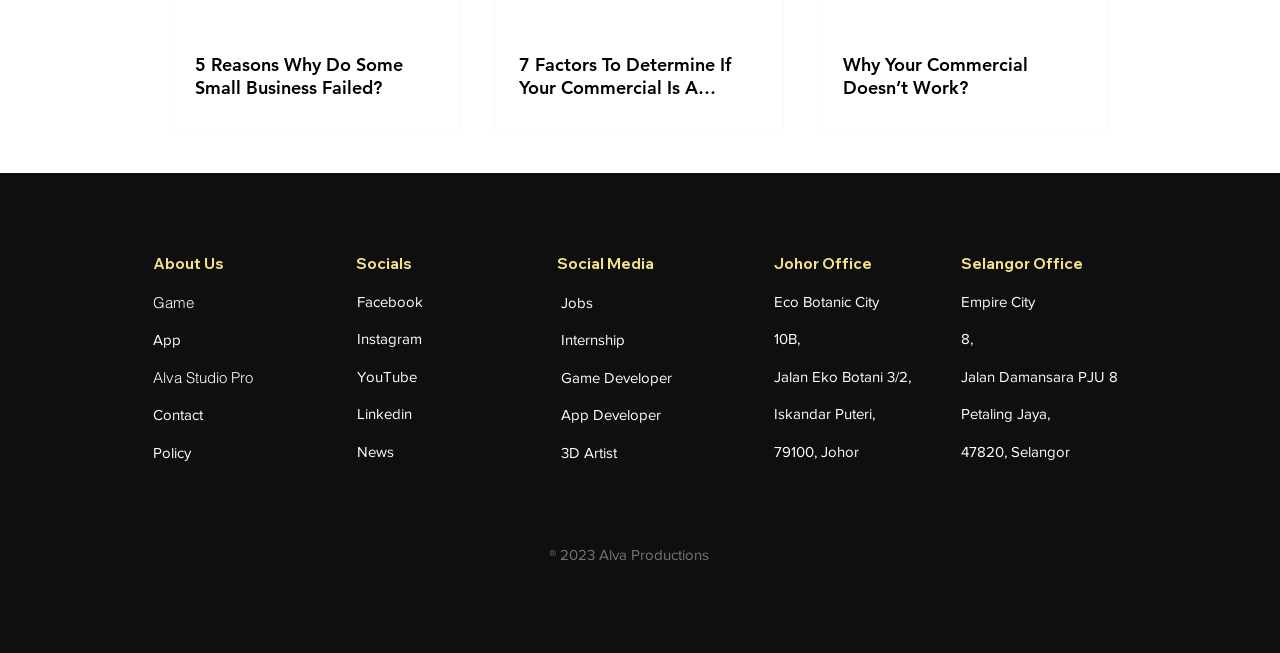Please provide a comprehensive answer to the question below using the information from the image: How many offices does the company have?

The company has two offices, one in Johor and one in Selangor, as indicated by the 'Johor Office' and 'Selangor Office' sections on the webpage.